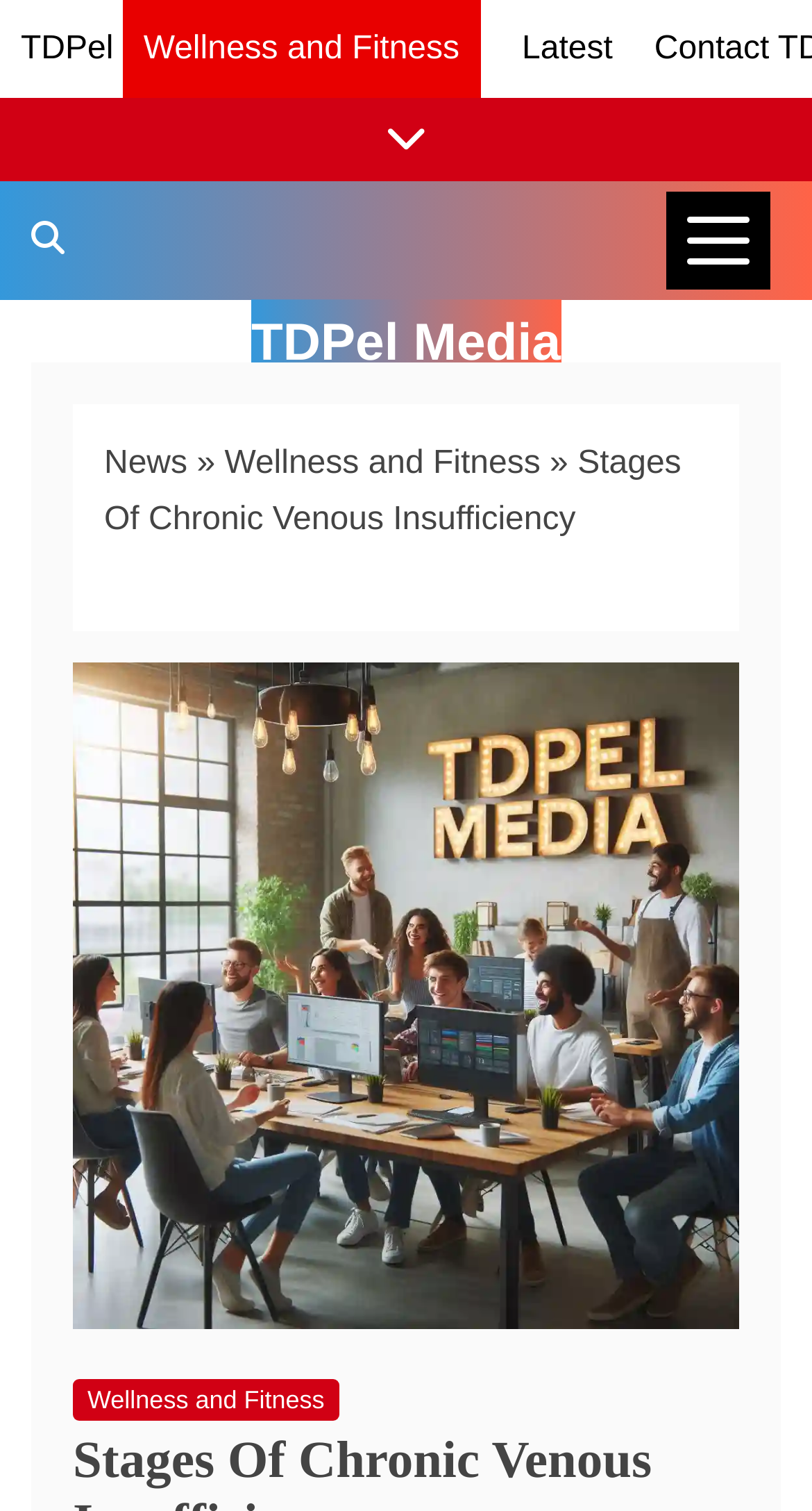Give a one-word or short-phrase answer to the following question: 
What is the purpose of the 'Show/Hide News Links' button?

To show or hide news links